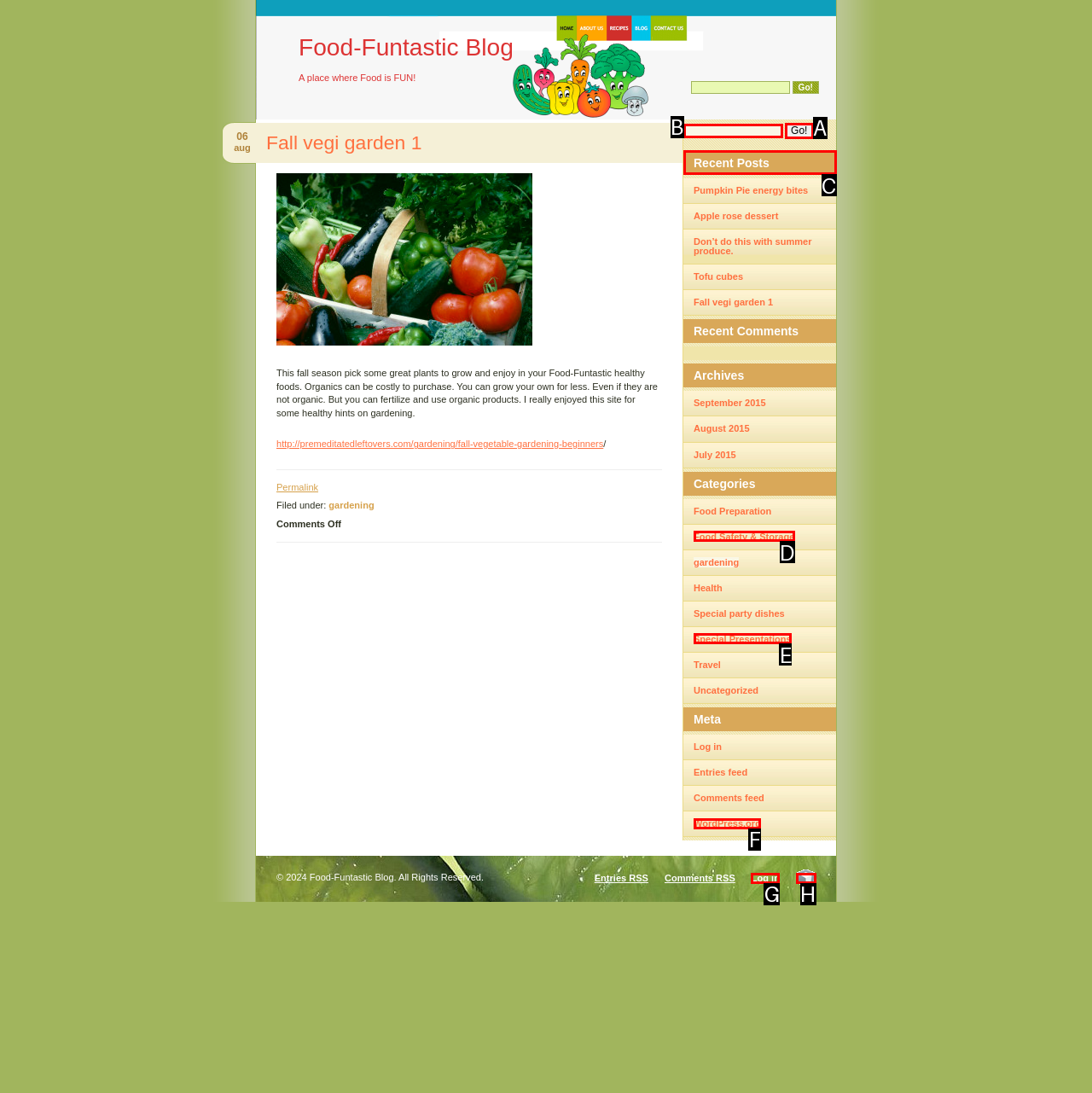Identify the appropriate lettered option to execute the following task: View Recent Posts
Respond with the letter of the selected choice.

C